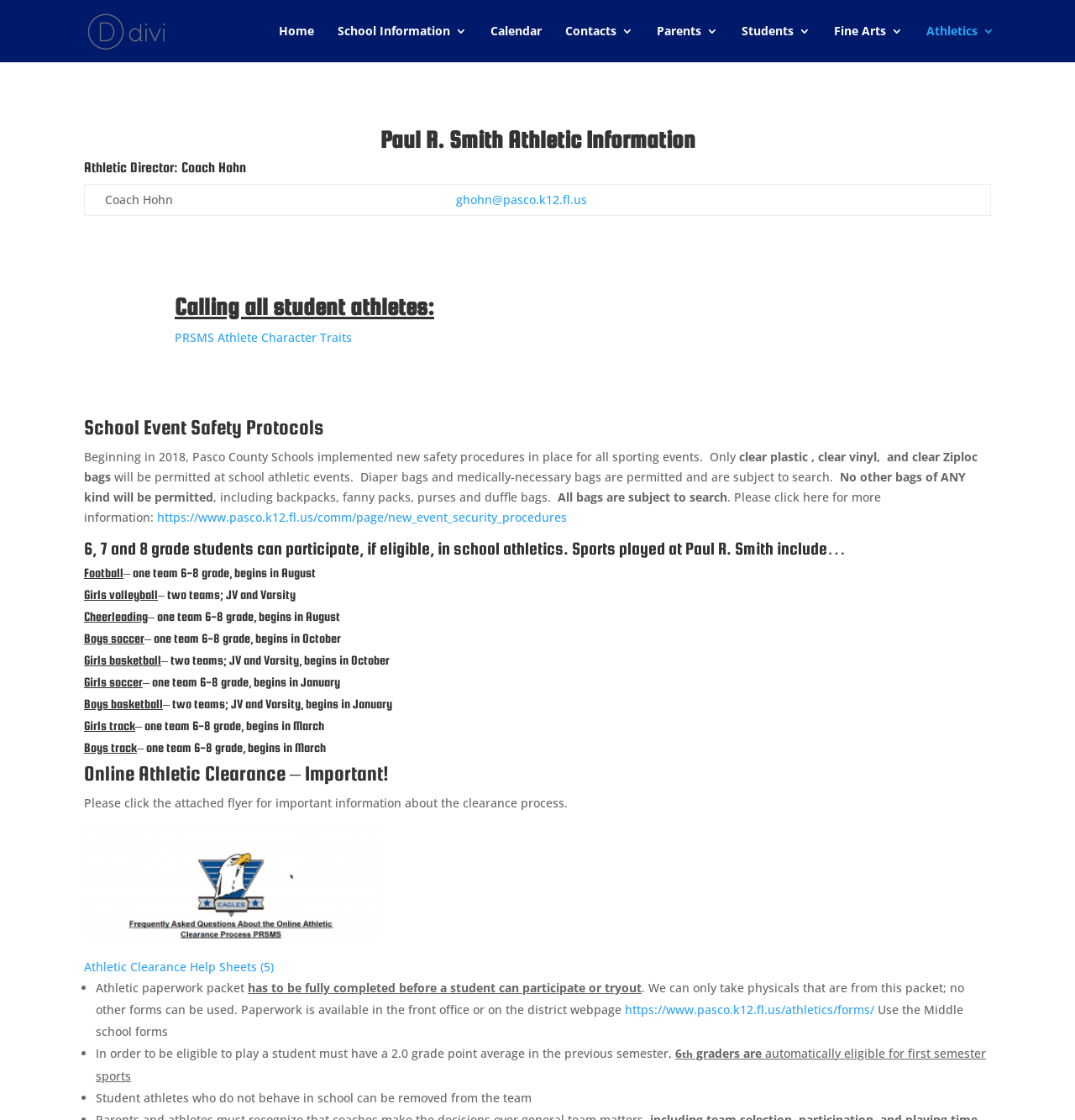What type of bags are permitted at school athletic events?
Based on the image, provide a one-word or brief-phrase response.

Clear plastic, clear vinyl, and clear Ziploc bags